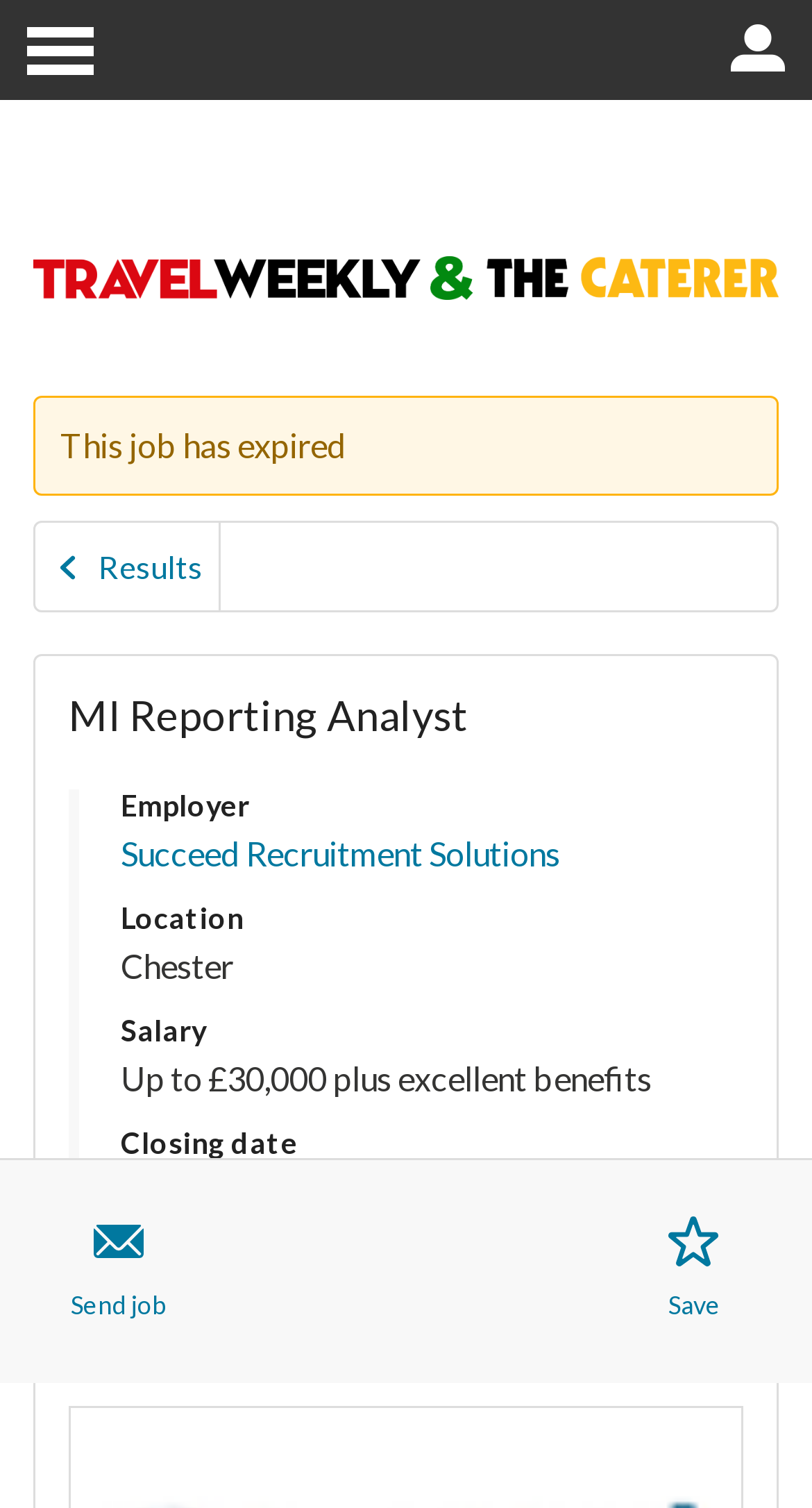Please identify the primary heading of the webpage and give its text content.

MI Reporting Analyst